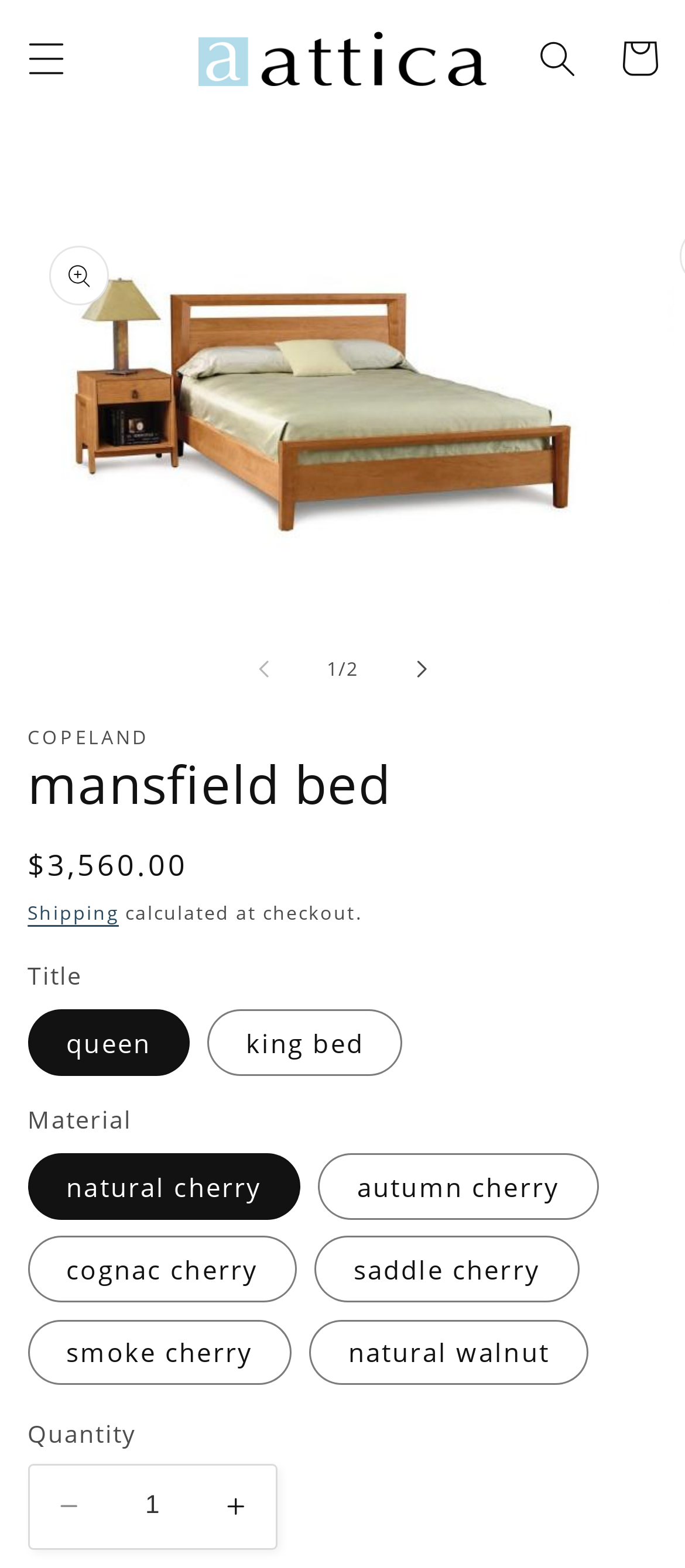Please mark the bounding box coordinates of the area that should be clicked to carry out the instruction: "Increase the quantity for mansfield bed".

[0.287, 0.933, 0.402, 0.988]